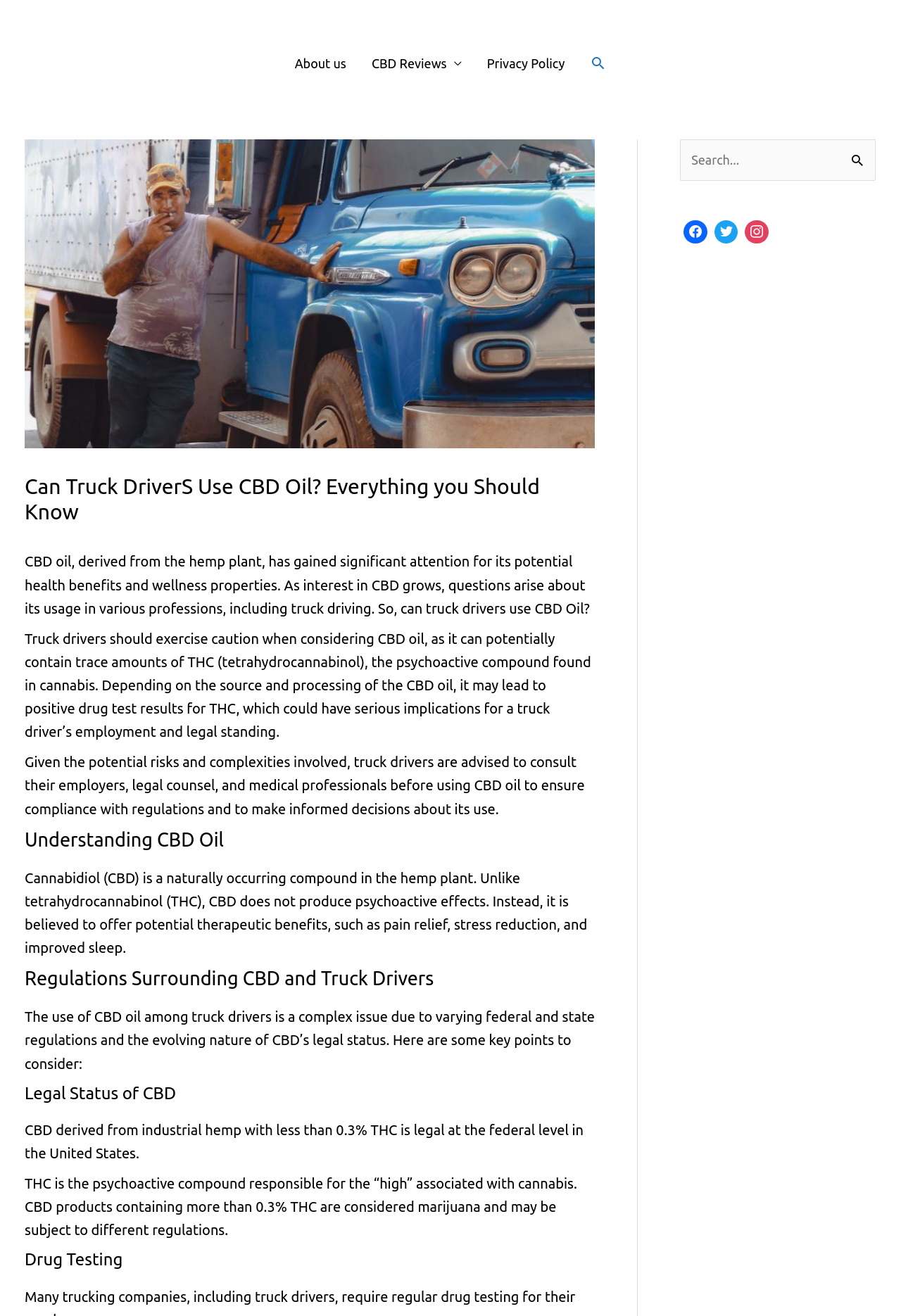Generate a thorough caption that explains the contents of the webpage.

The webpage is about the use of CBD oil by truck drivers, discussing its potential health benefits, regulations, and considerations. At the top, there is a navigation menu with links to "About us", "CBD Reviews", "Privacy Policy", and a search icon. Below the navigation menu, there is a header section with an image and a heading that reads "Can Truck DriverS Use CBD Oil? Everything you Should Know".

The main content of the webpage is divided into sections, each with a heading and paragraphs of text. The first section introduces the topic of CBD oil and its potential health benefits, as well as the concerns about its use in the trucking profession. The second section, "Understanding CBD Oil", explains what CBD is and its potential therapeutic benefits. The third section, "Regulations Surrounding CBD and Truck Drivers", discusses the complex issue of CBD use among truck drivers due to varying federal and state regulations.

The webpage also has a section on the legal status of CBD, explaining that CBD derived from industrial hemp with less than 0.3% THC is legal at the federal level in the United States. Additionally, there is a section on drug testing, which mentions that CBD products containing more than 0.3% THC may be subject to different regulations.

On the right side of the webpage, there is a search bar with a button and a complementary section with social media links.